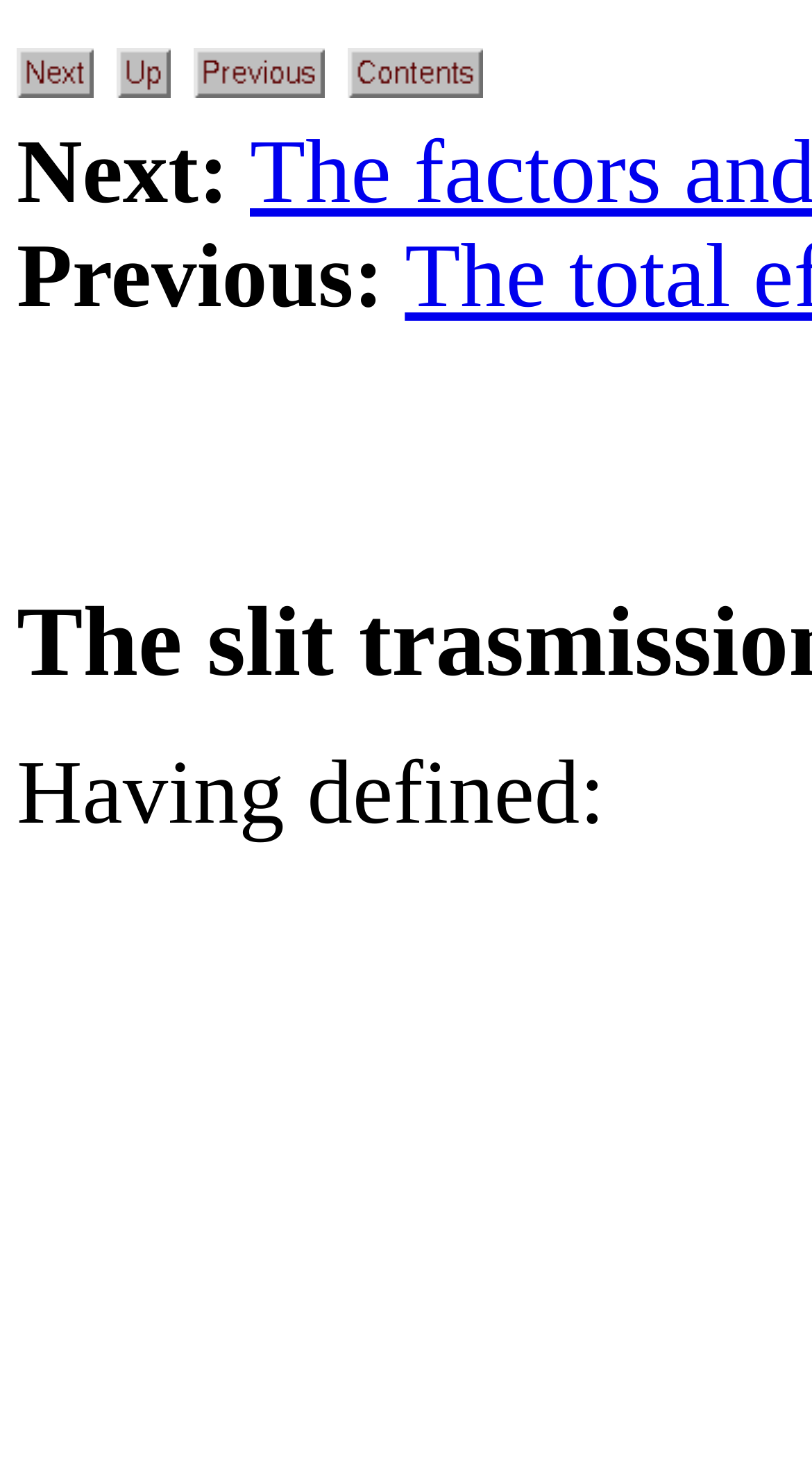With reference to the image, please provide a detailed answer to the following question: What is the layout of the navigation links?

Based on the bounding box coordinates of the link elements, such as 'next', 'up', 'previous', and 'contents', it appears that they are laid out horizontally, with each link positioned to the right of the previous one.